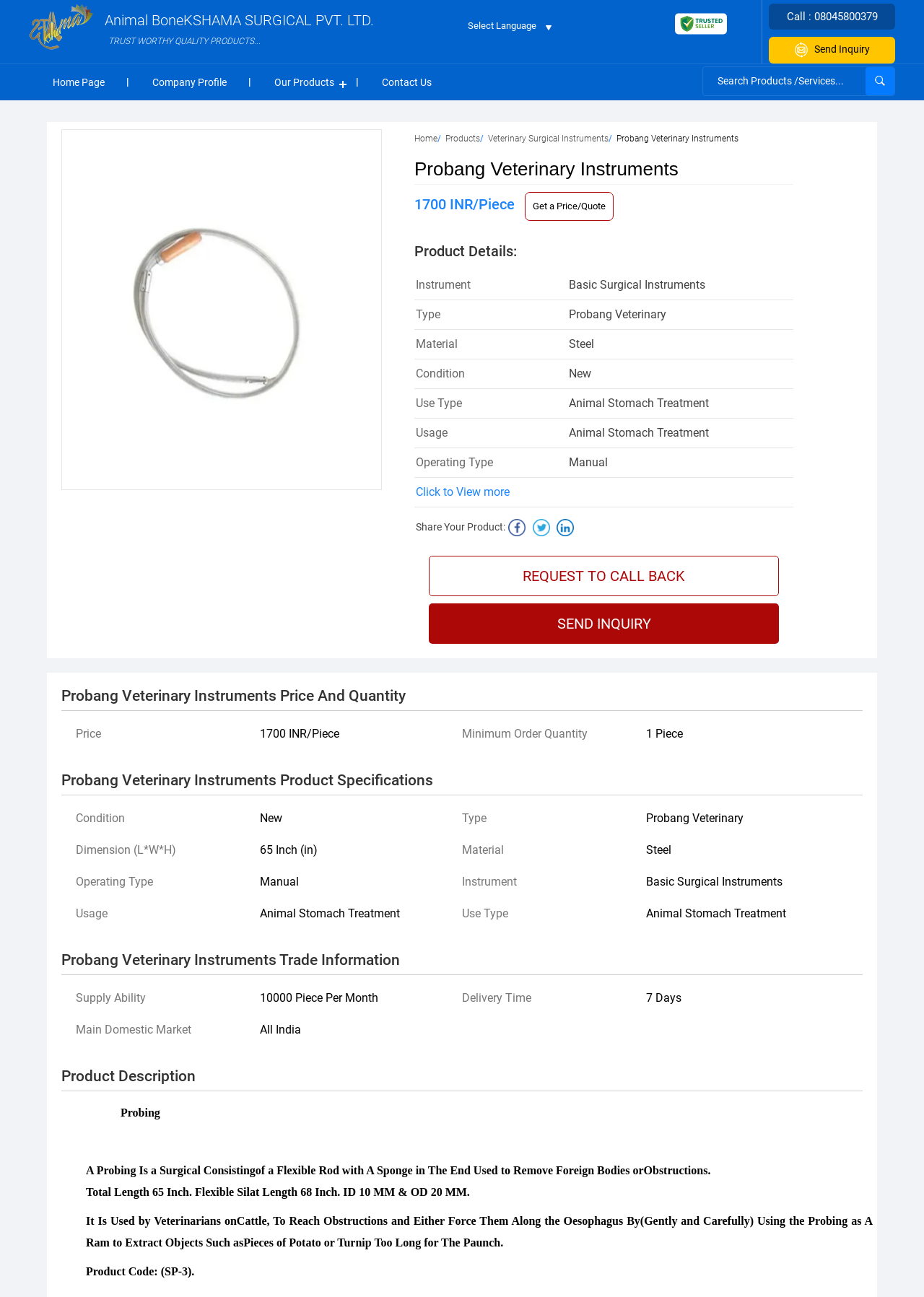Extract the top-level heading from the webpage and provide its text.

Probang Veterinary Instruments